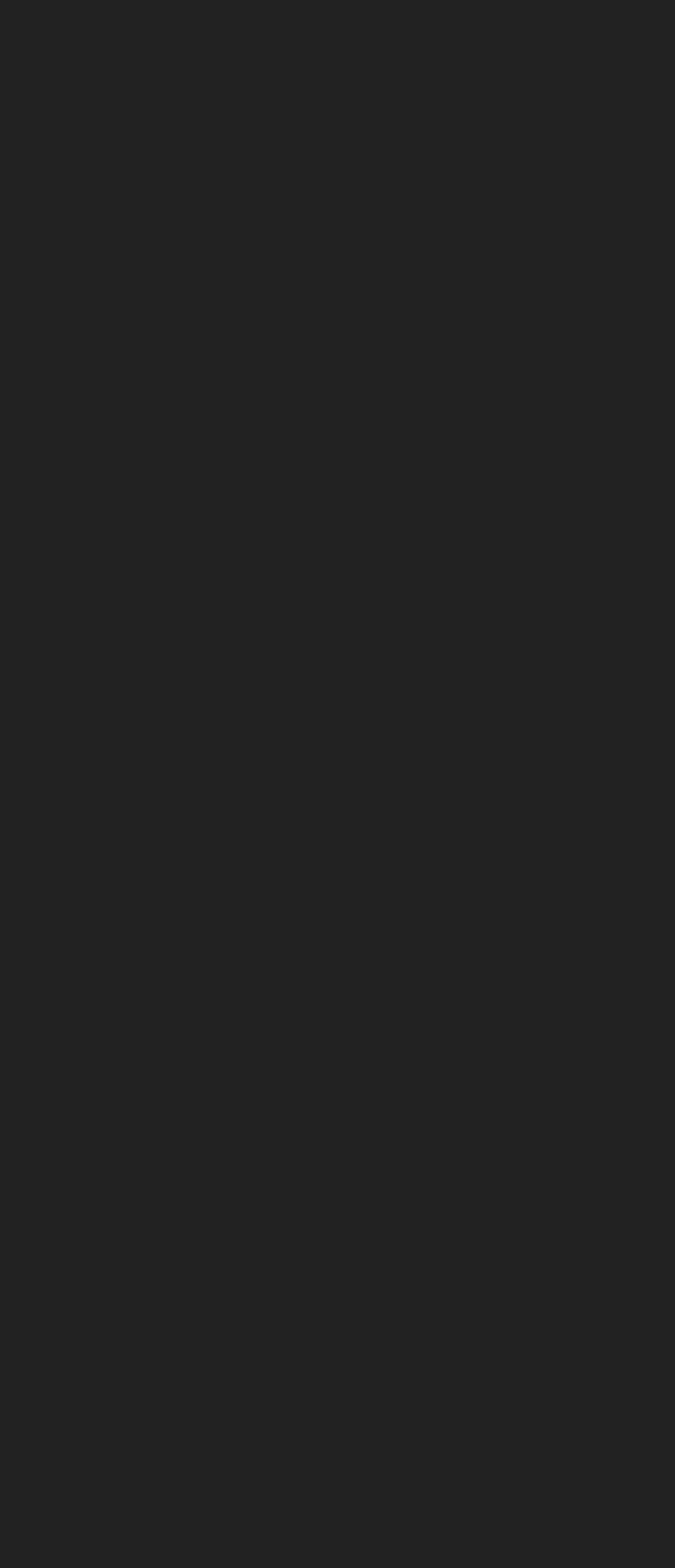Find the bounding box of the web element that fits this description: "News, Events, and Updates".

[0.1, 0.641, 0.641, 0.661]